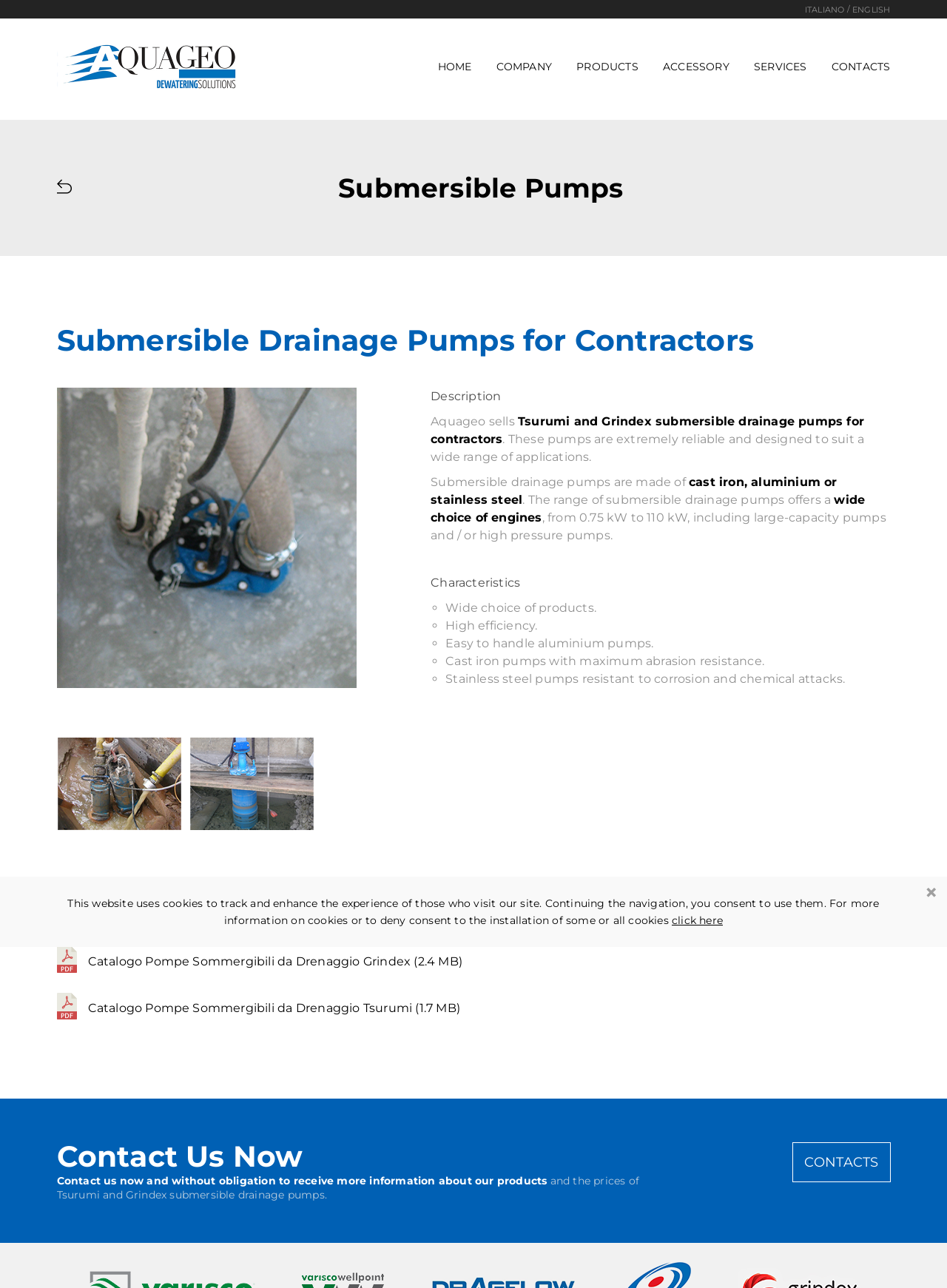Calculate the bounding box coordinates of the UI element given the description: "click here".

[0.709, 0.709, 0.763, 0.719]